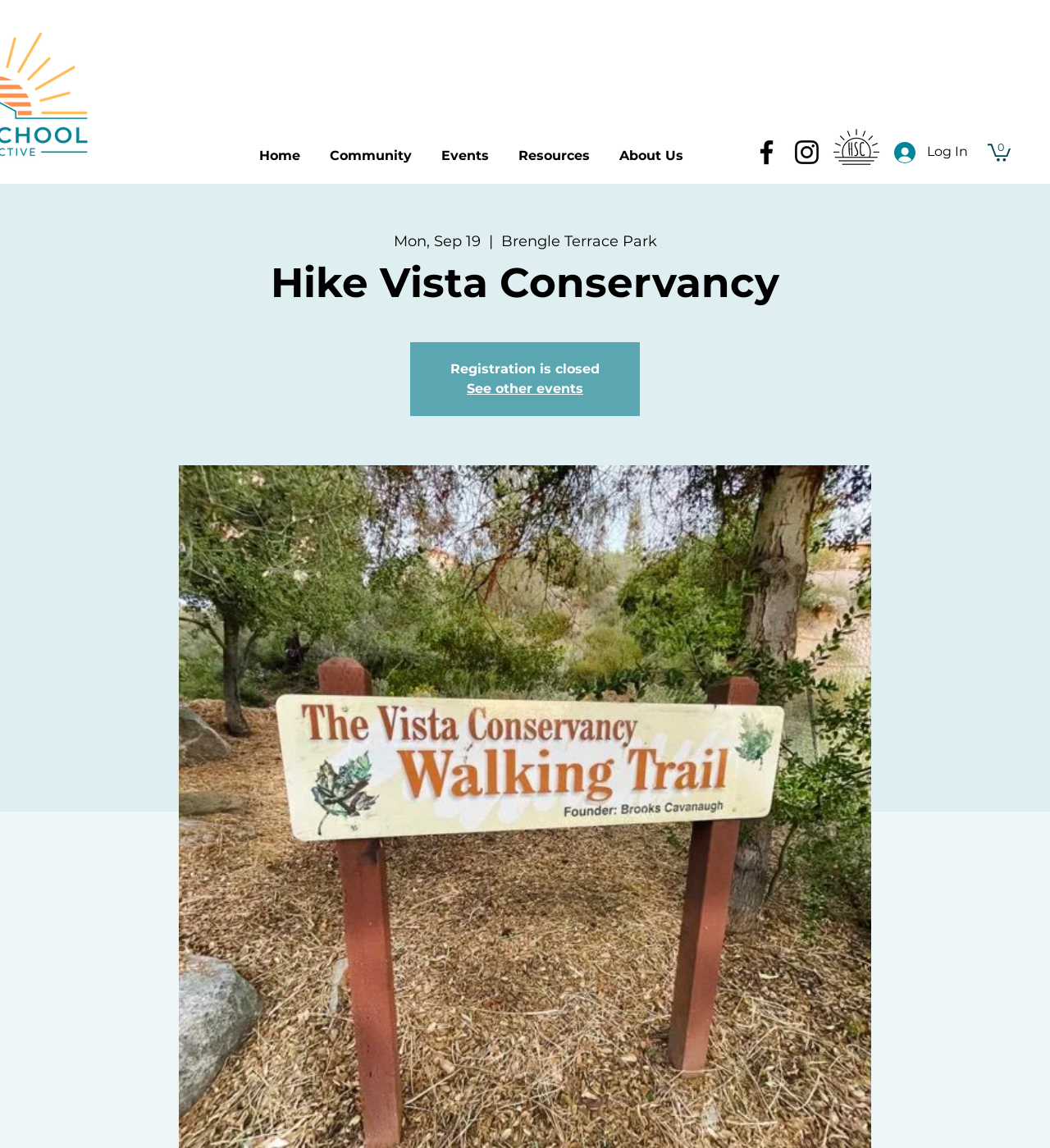Locate the bounding box coordinates of the clickable region to complete the following instruction: "Log in to the website."

[0.841, 0.119, 0.932, 0.146]